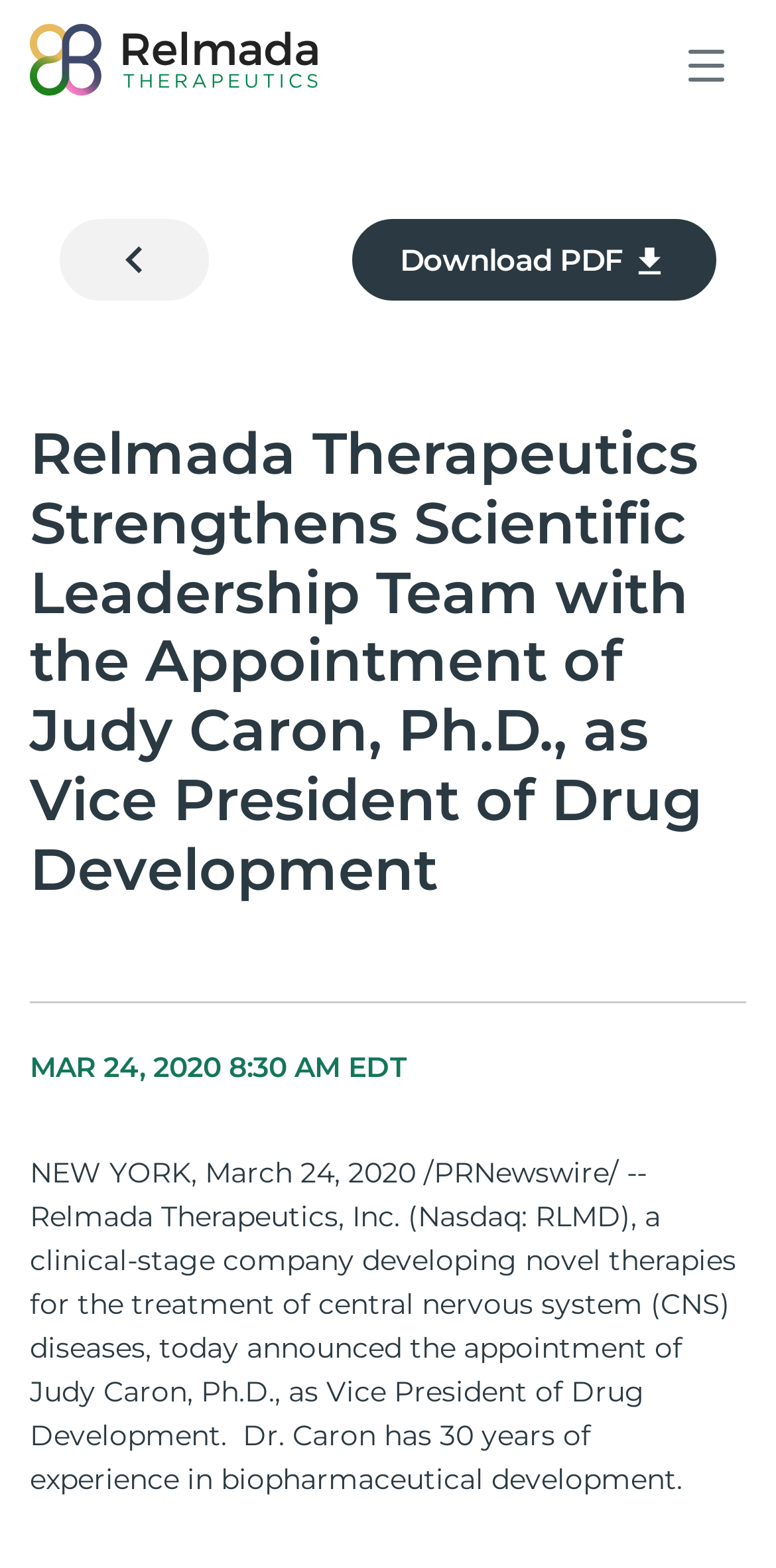Find the bounding box coordinates for the element described here: "navigate_before".

[0.077, 0.14, 0.269, 0.192]